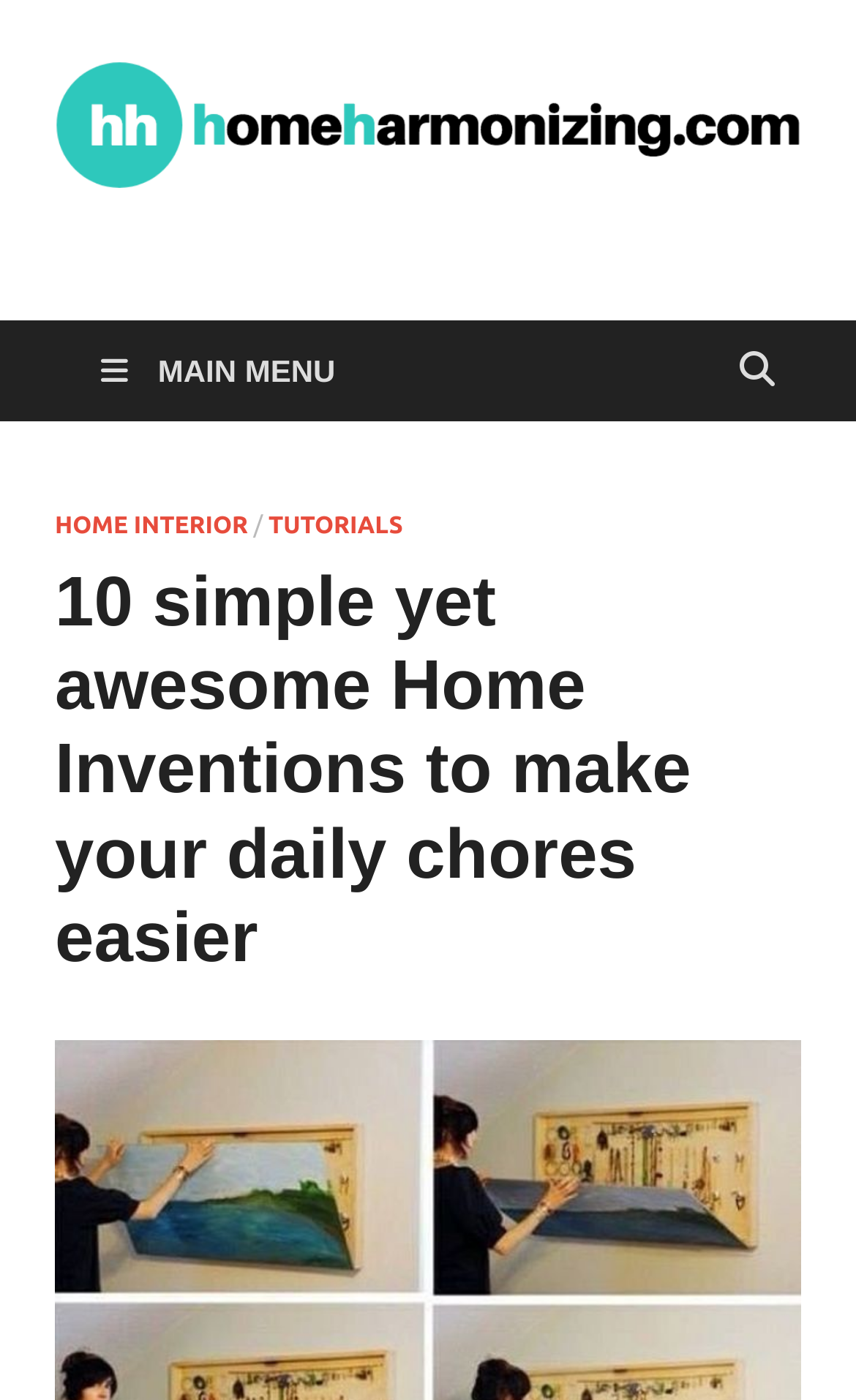Use a single word or phrase to answer the question: Is the website focused on home interior?

Yes